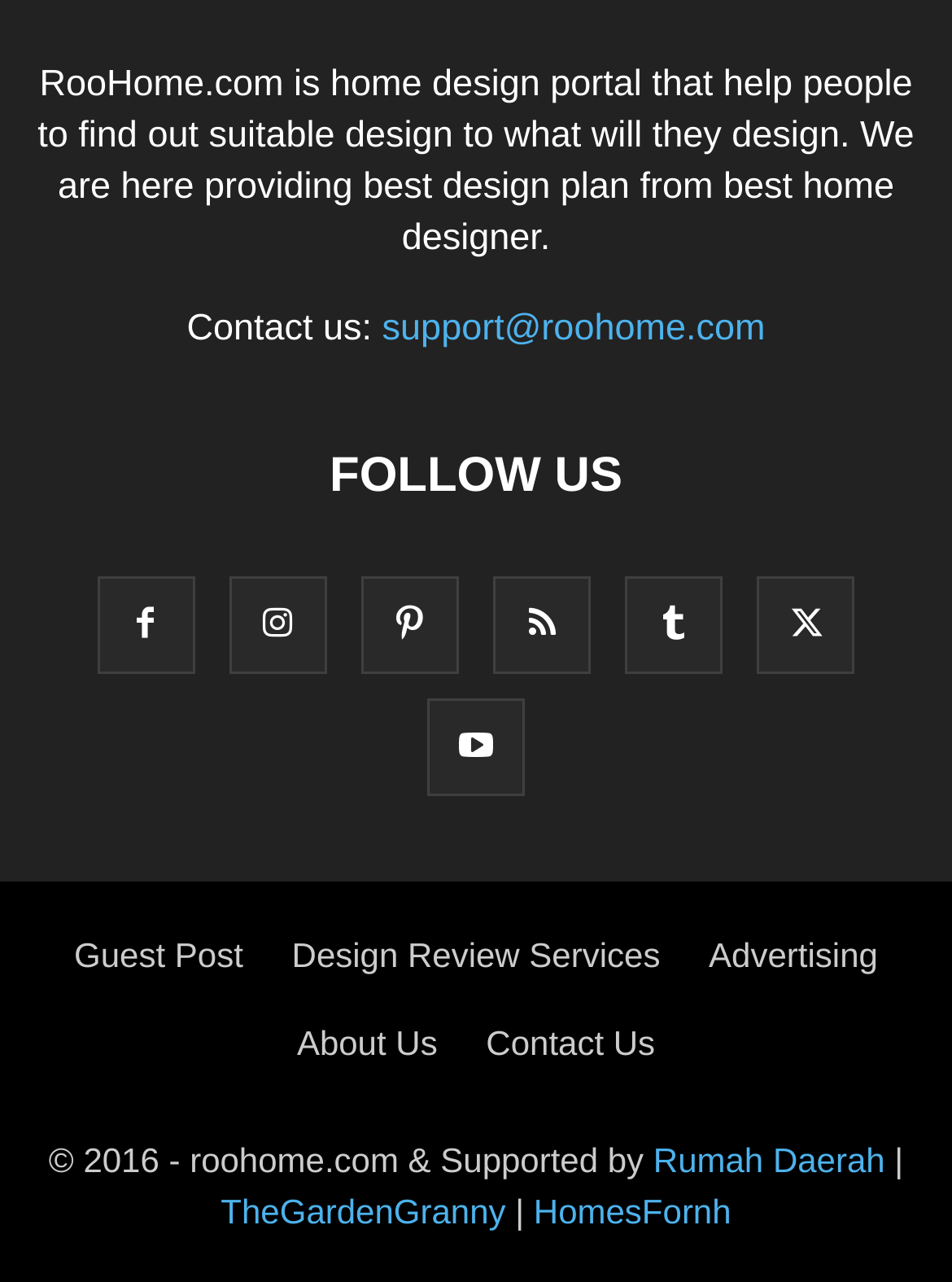Predict the bounding box coordinates of the area that should be clicked to accomplish the following instruction: "Learn about advertising options". The bounding box coordinates should consist of four float numbers between 0 and 1, i.e., [left, top, right, bottom].

[0.745, 0.73, 0.922, 0.761]